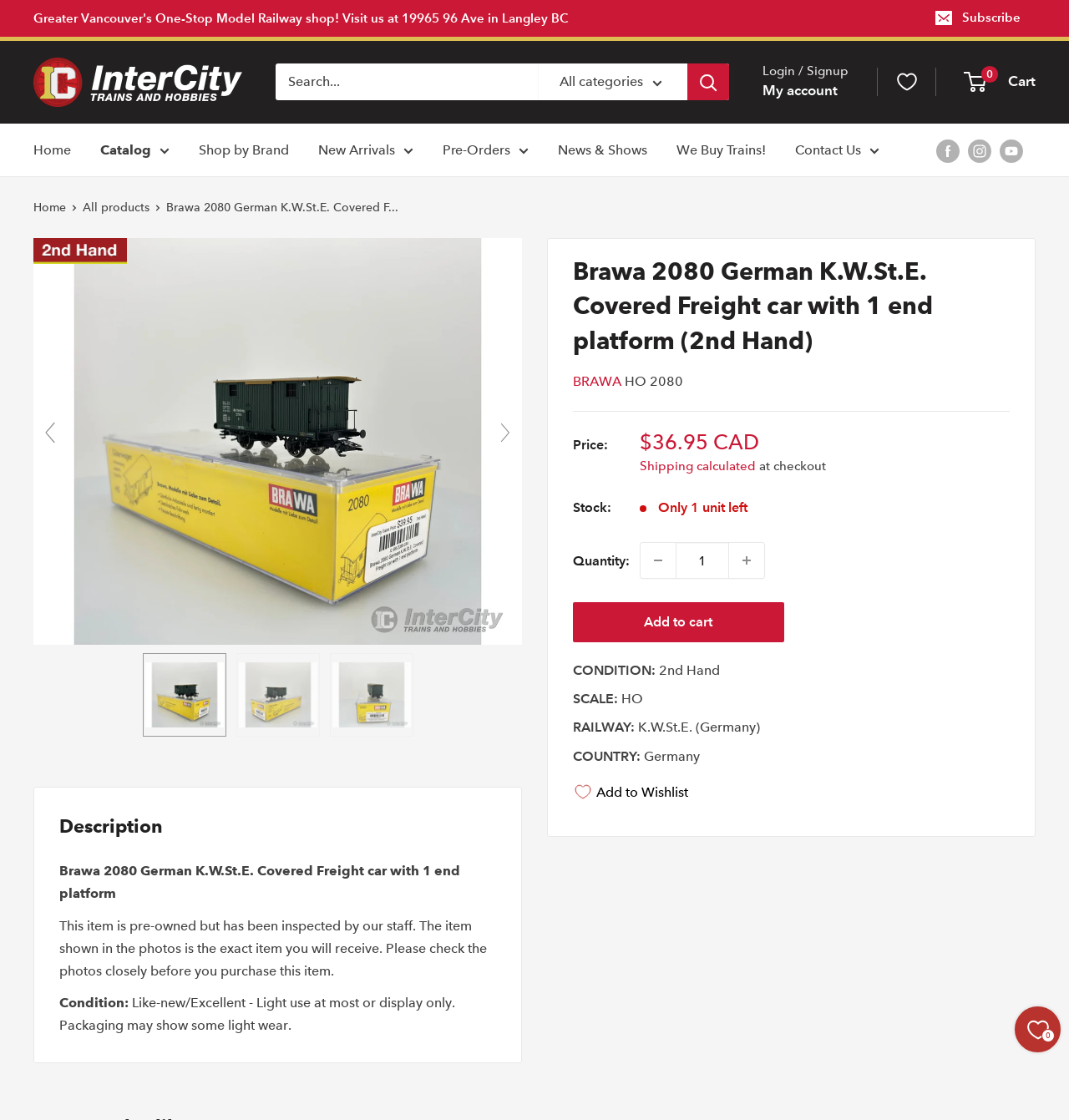Please identify the bounding box coordinates of the area I need to click to accomplish the following instruction: "Add to cart".

[0.536, 0.538, 0.733, 0.574]